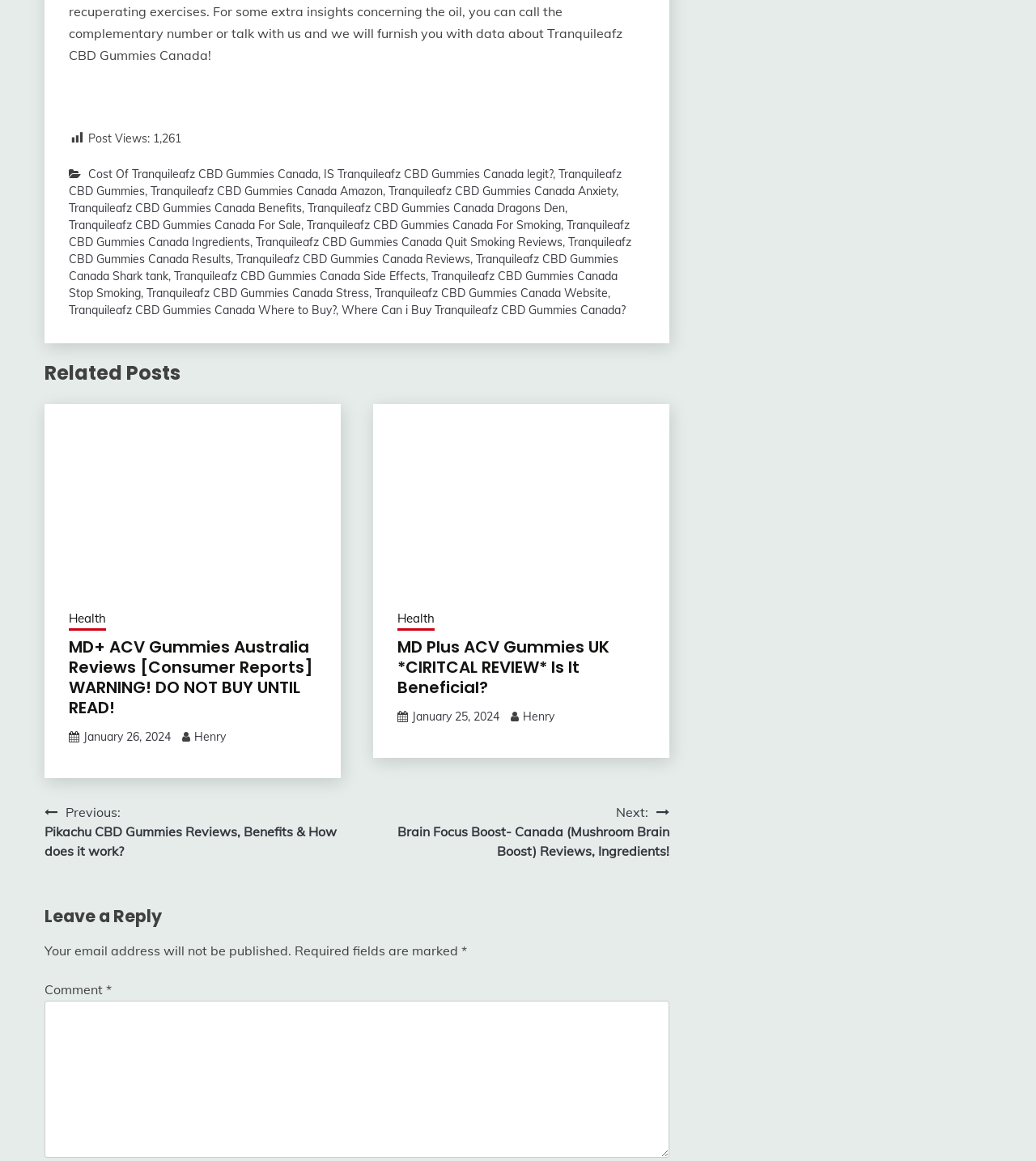Respond to the following query with just one word or a short phrase: 
What is the category of the post?

Health